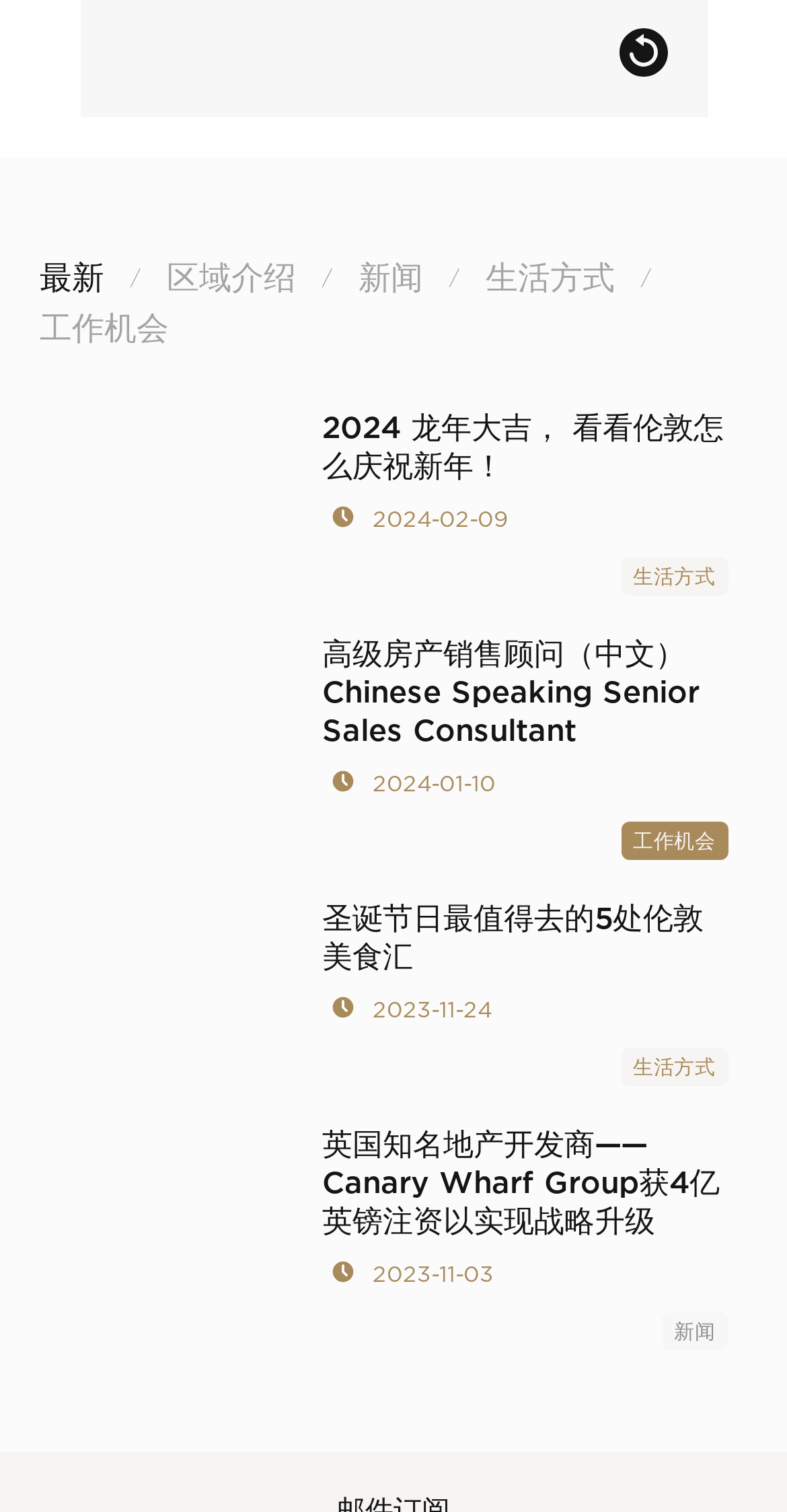Determine the bounding box coordinates of the element that should be clicked to execute the following command: "browse the area introduction".

[0.212, 0.171, 0.376, 0.198]